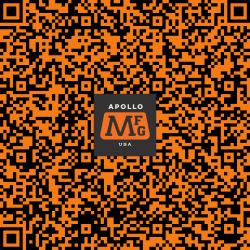Use a single word or phrase to answer the question:
What does the QR code serve as?

digital gateway